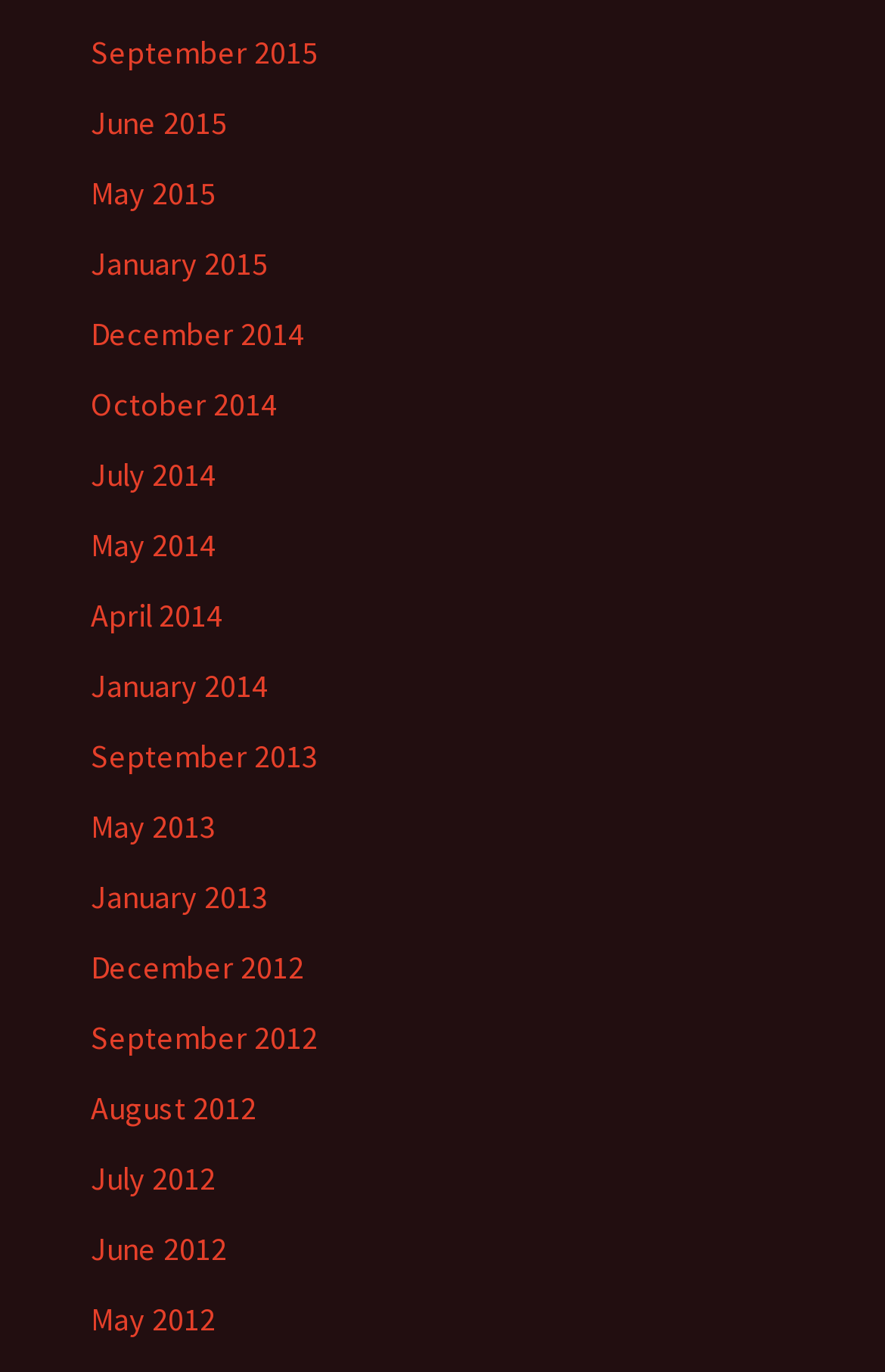How many years are represented in the list of links?
Refer to the image and provide a one-word or short phrase answer.

4